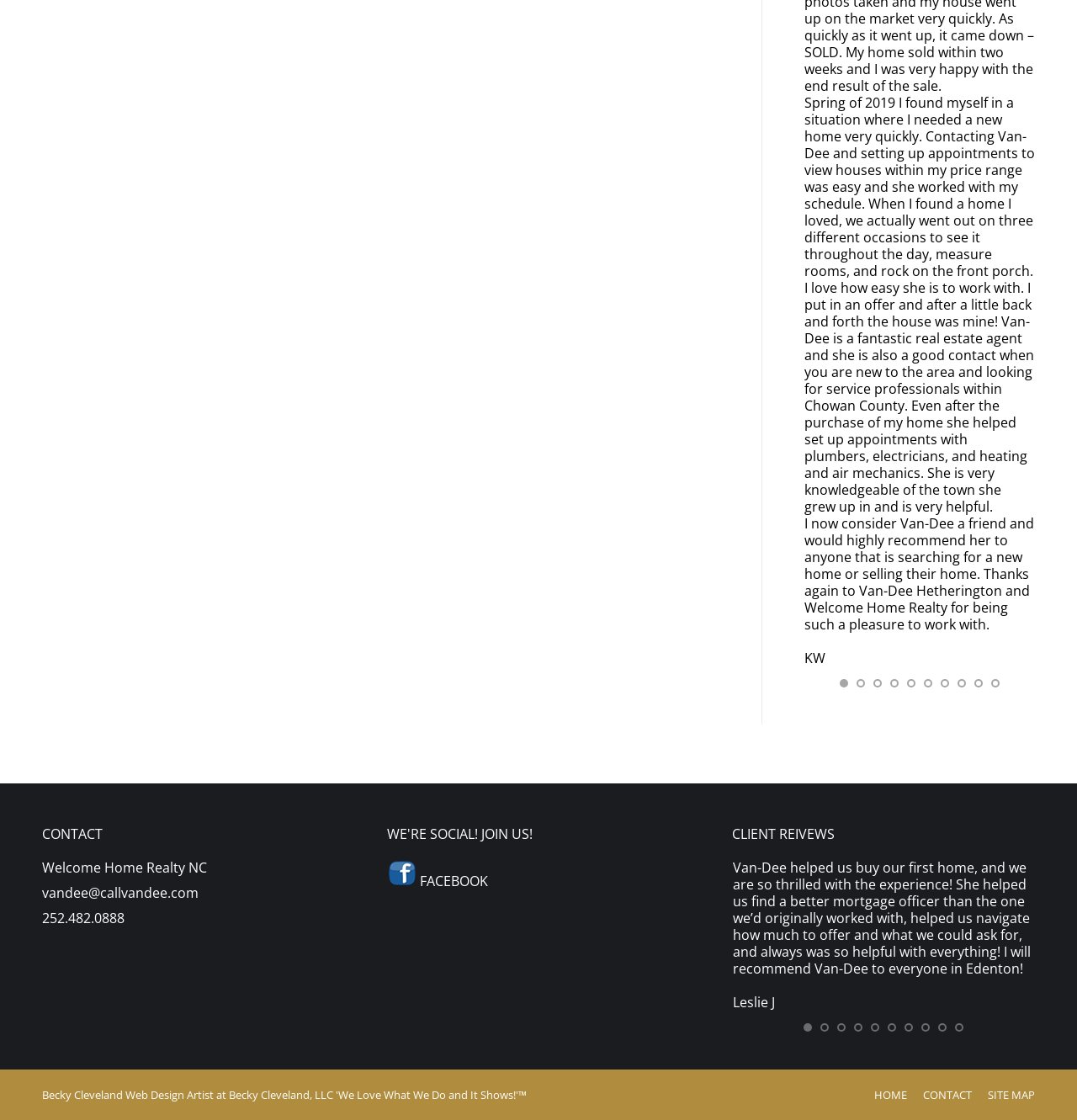Using the description "Becky Cleveland, LLC", predict the bounding box of the relevant HTML element.

[0.212, 0.971, 0.309, 0.984]